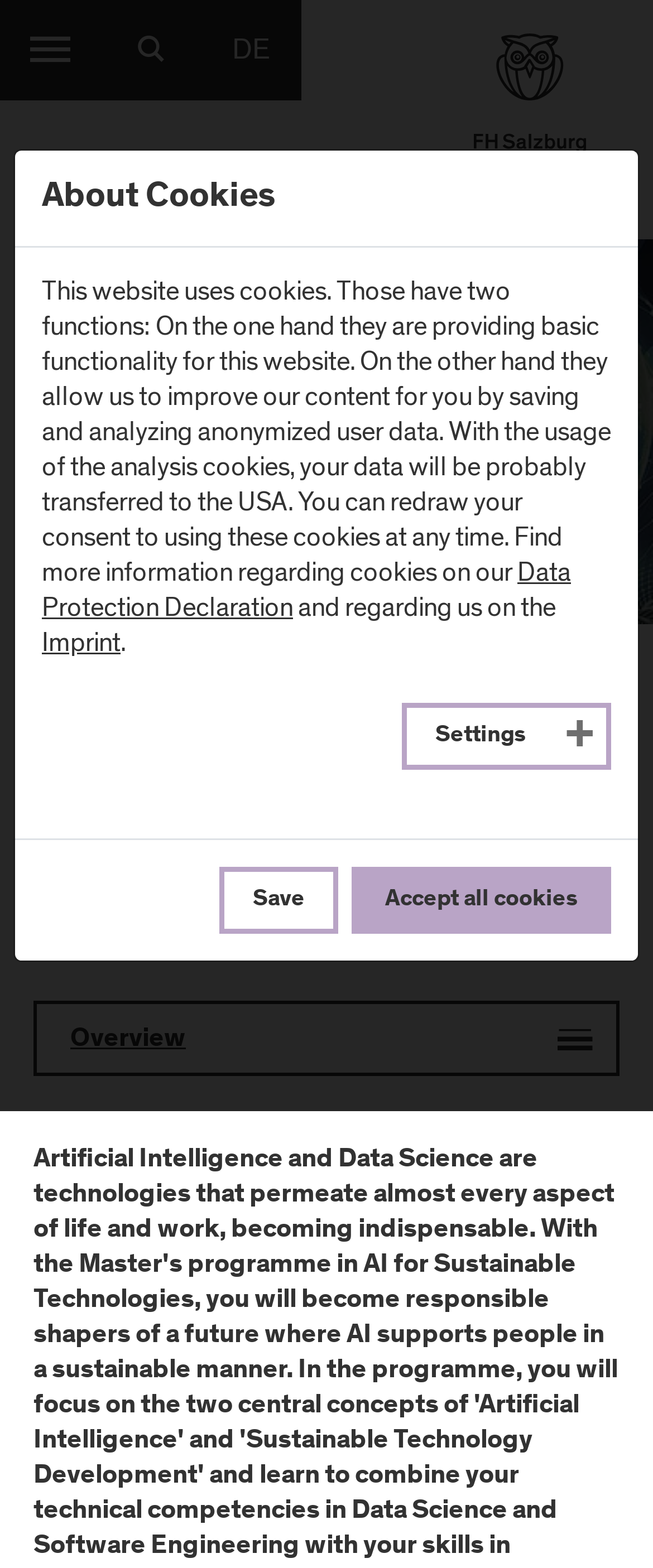Find the bounding box coordinates of the clickable area that will achieve the following instruction: "Change language to German".

[0.308, 0.0, 0.462, 0.064]